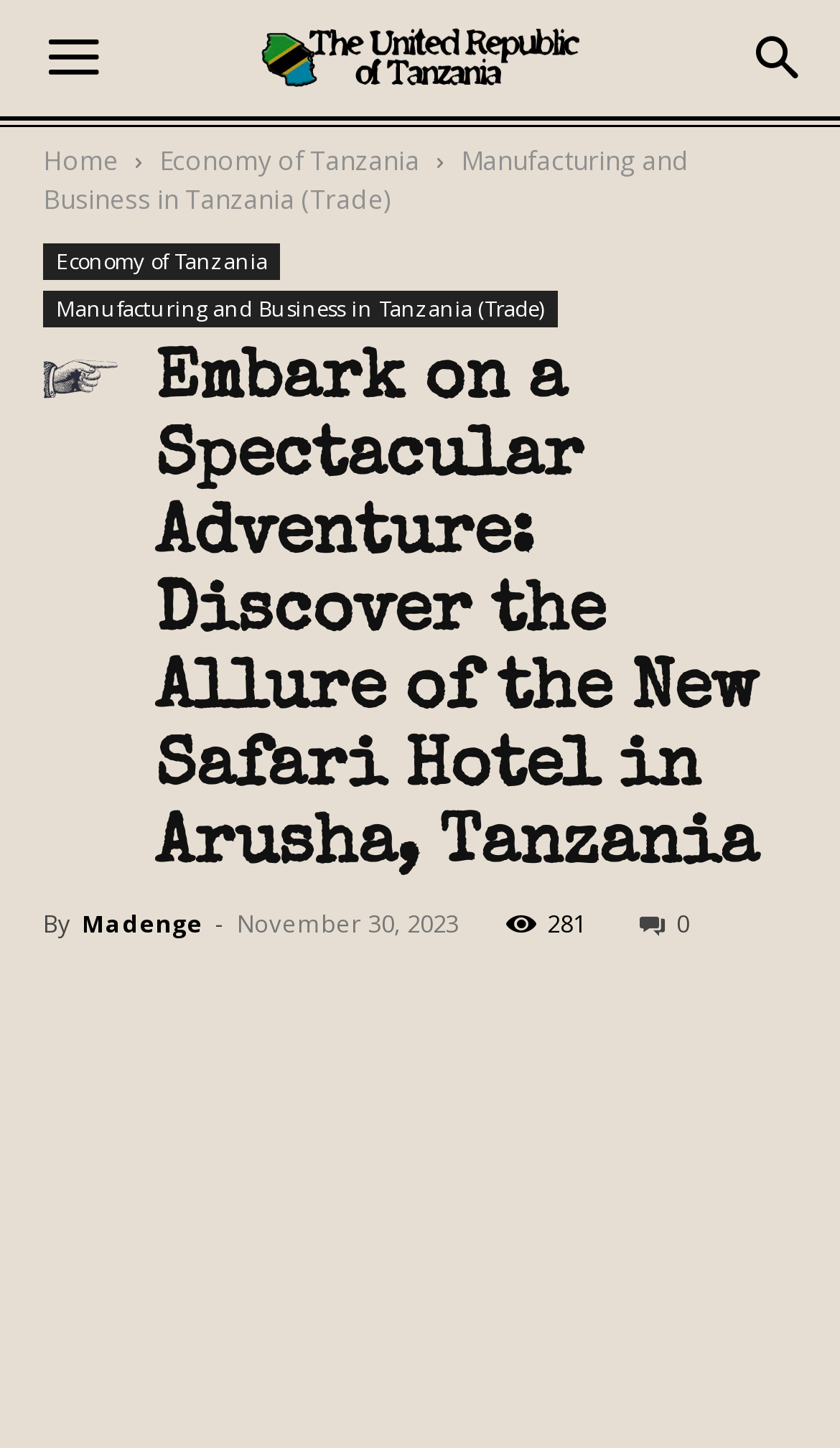Answer the question below in one word or phrase:
How many views does the article have?

281